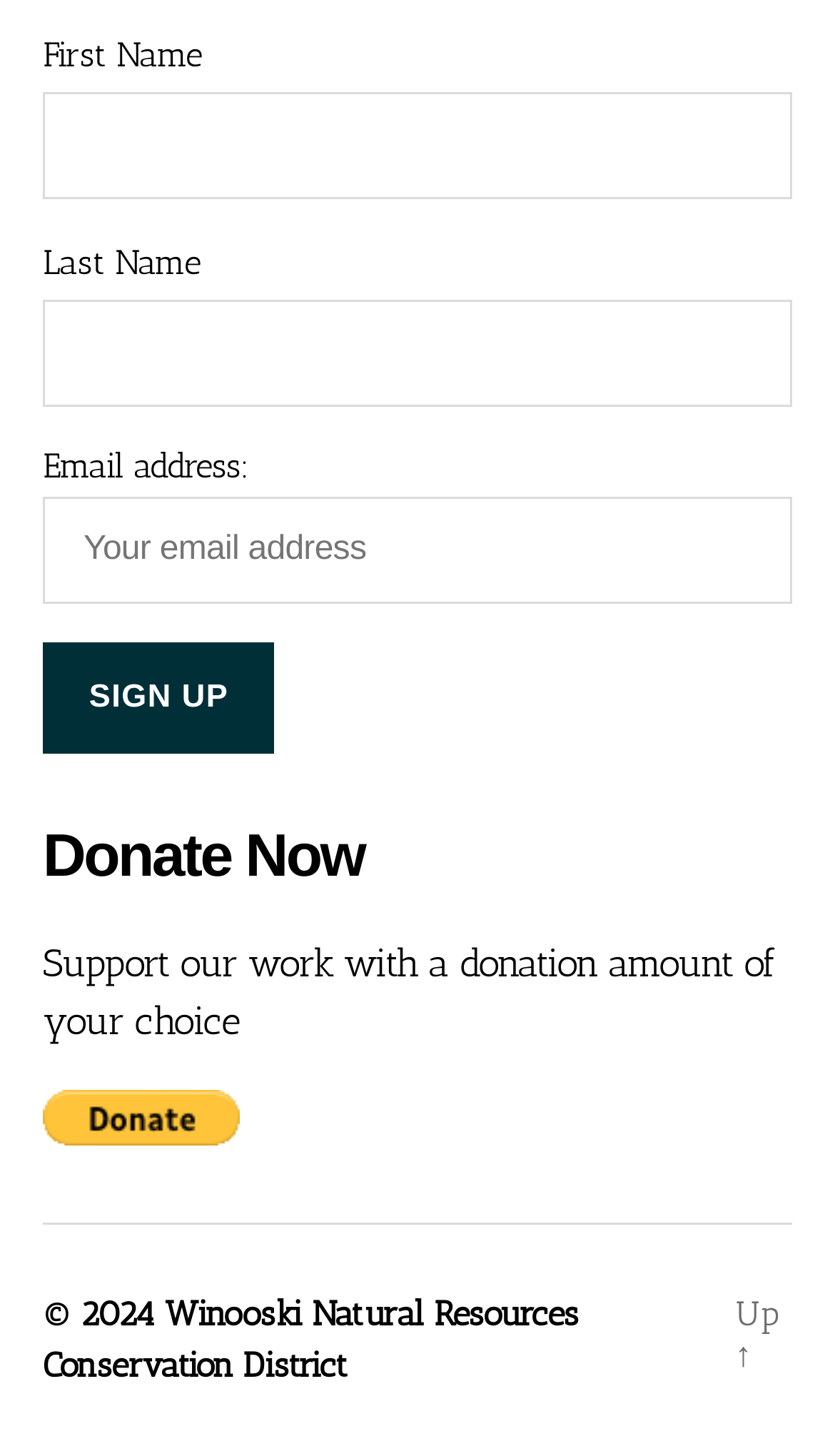Given the element description parent_node: First Name name="FNAME", specify the bounding box coordinates of the corresponding UI element in the format (top-left x, top-left y, bottom-right x, bottom-right y). All values must be between 0 and 1.

[0.051, 0.063, 0.949, 0.137]